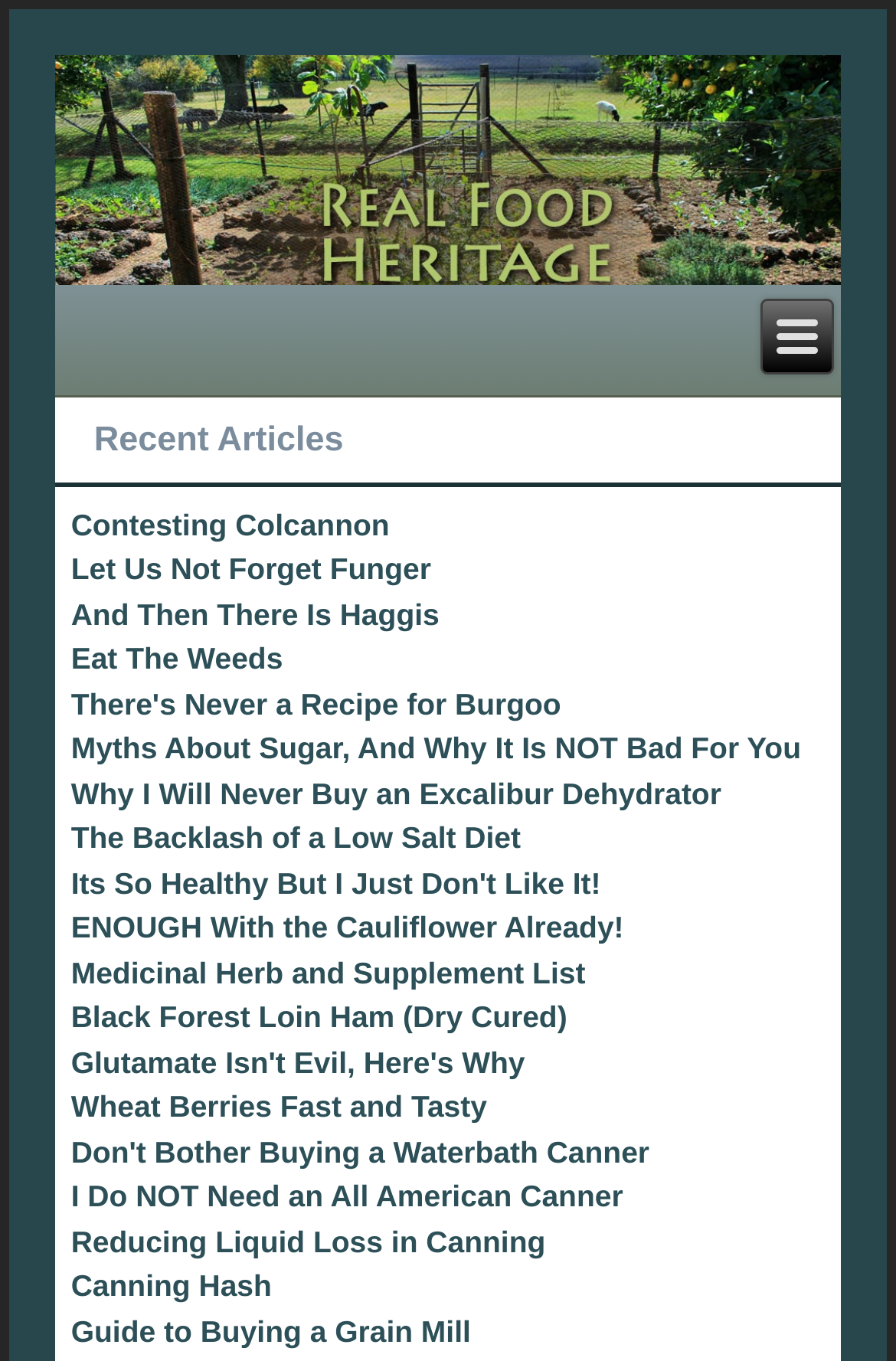What is the title of the section with recent articles?
Answer the question with a single word or phrase, referring to the image.

Recent Articles